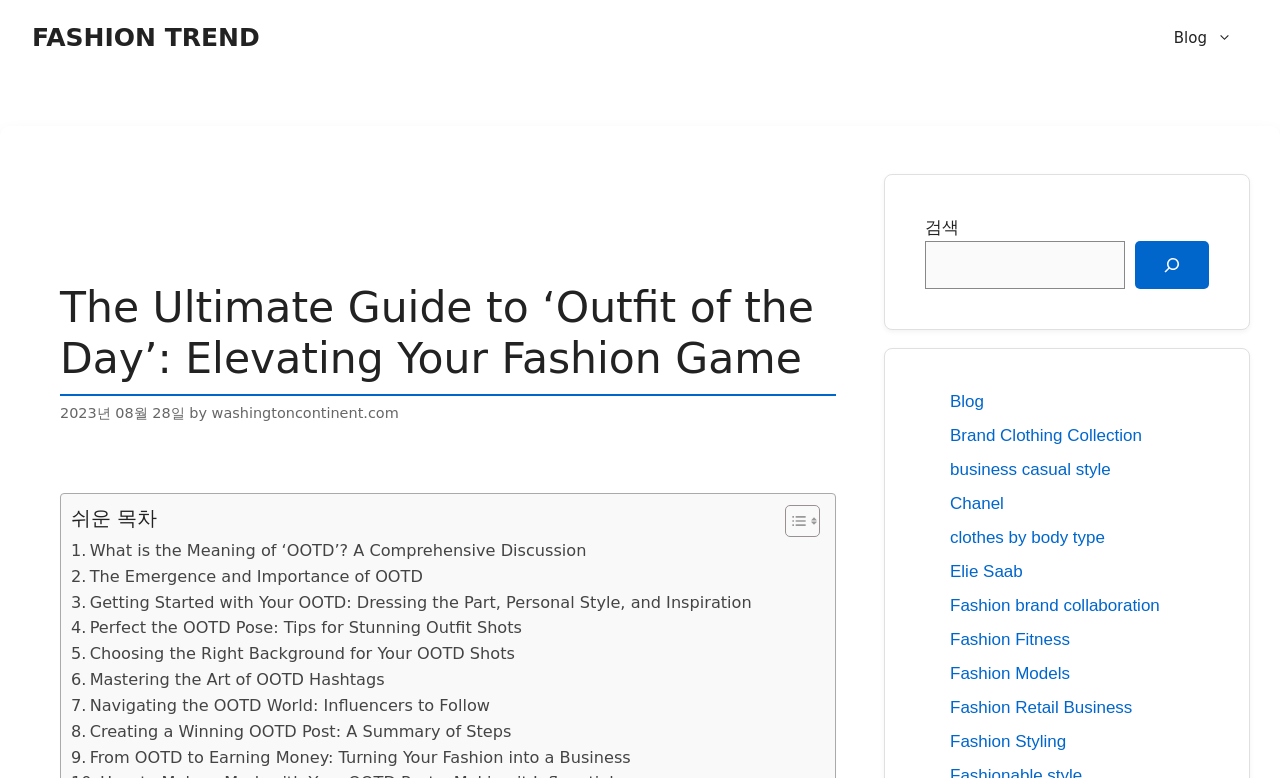Locate the headline of the webpage and generate its content.

The Ultimate Guide to ‘Outfit of the Day’: Elevating Your Fashion Game